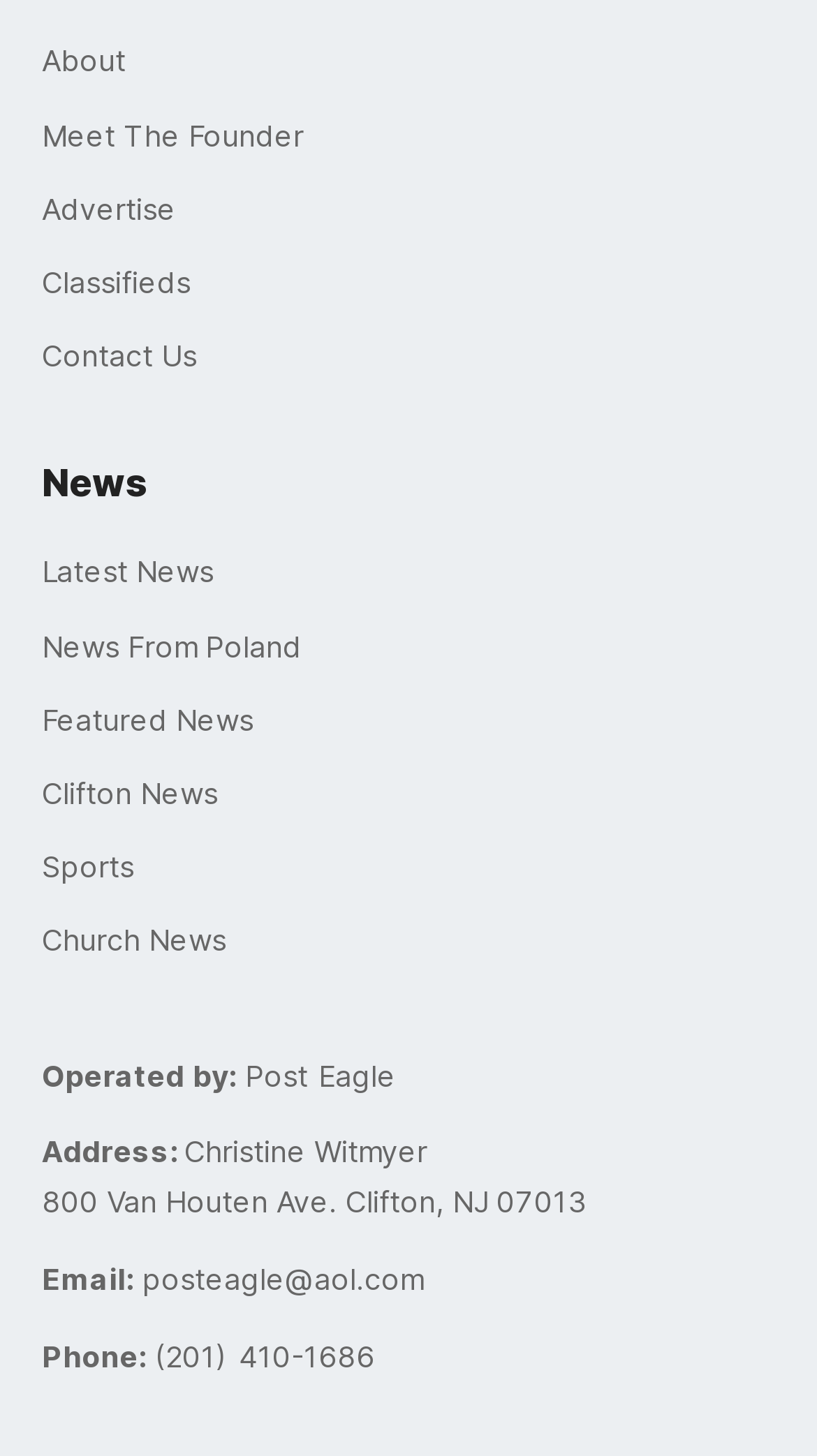Locate the bounding box coordinates of the UI element described by: "Latest News". Provide the coordinates as four float numbers between 0 and 1, formatted as [left, top, right, bottom].

[0.051, 0.374, 0.949, 0.411]